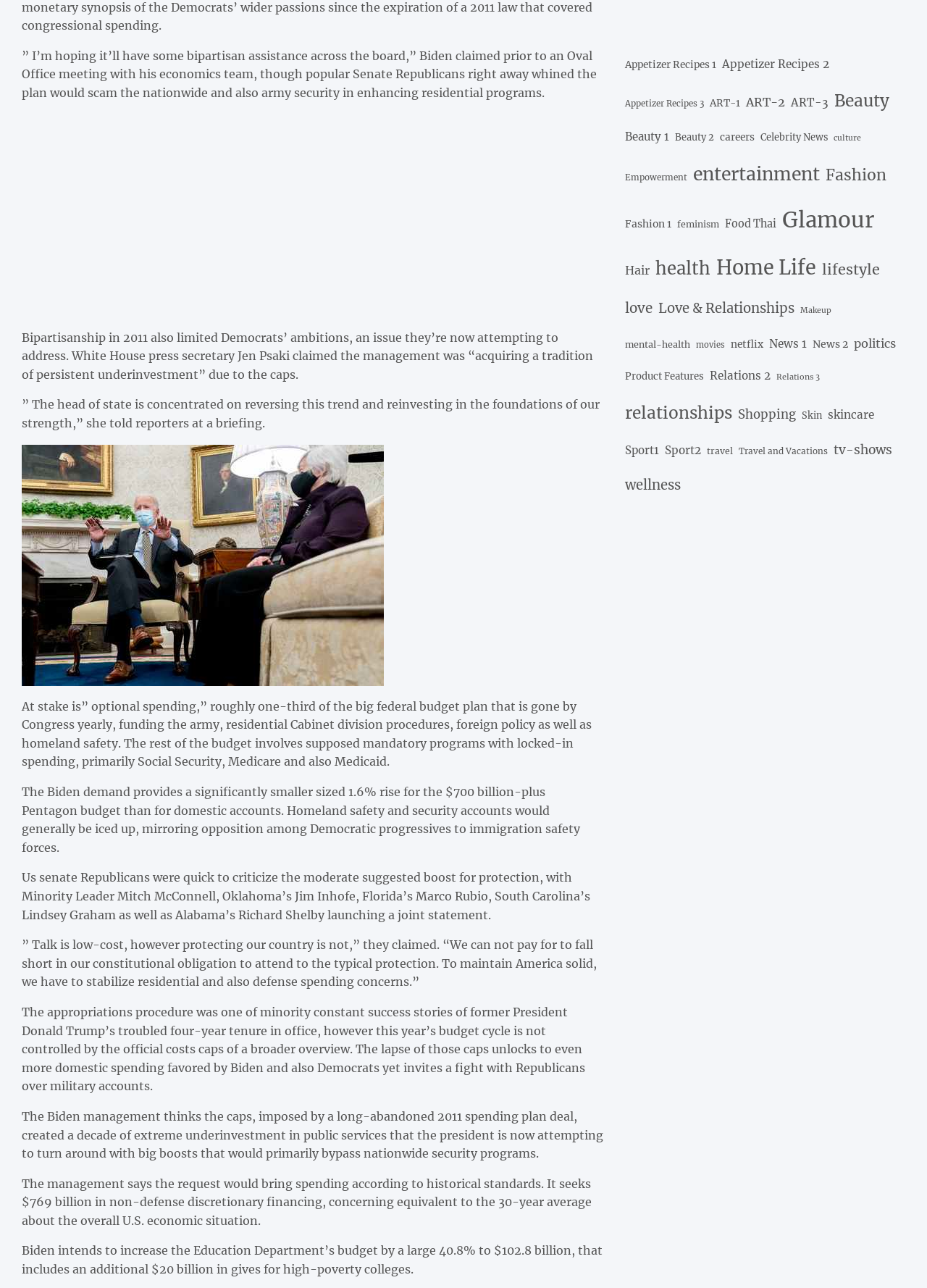Can you find the bounding box coordinates for the UI element given this description: "Sport2"? Provide the coordinates as four float numbers between 0 and 1: [left, top, right, bottom].

[0.717, 0.337, 0.757, 0.362]